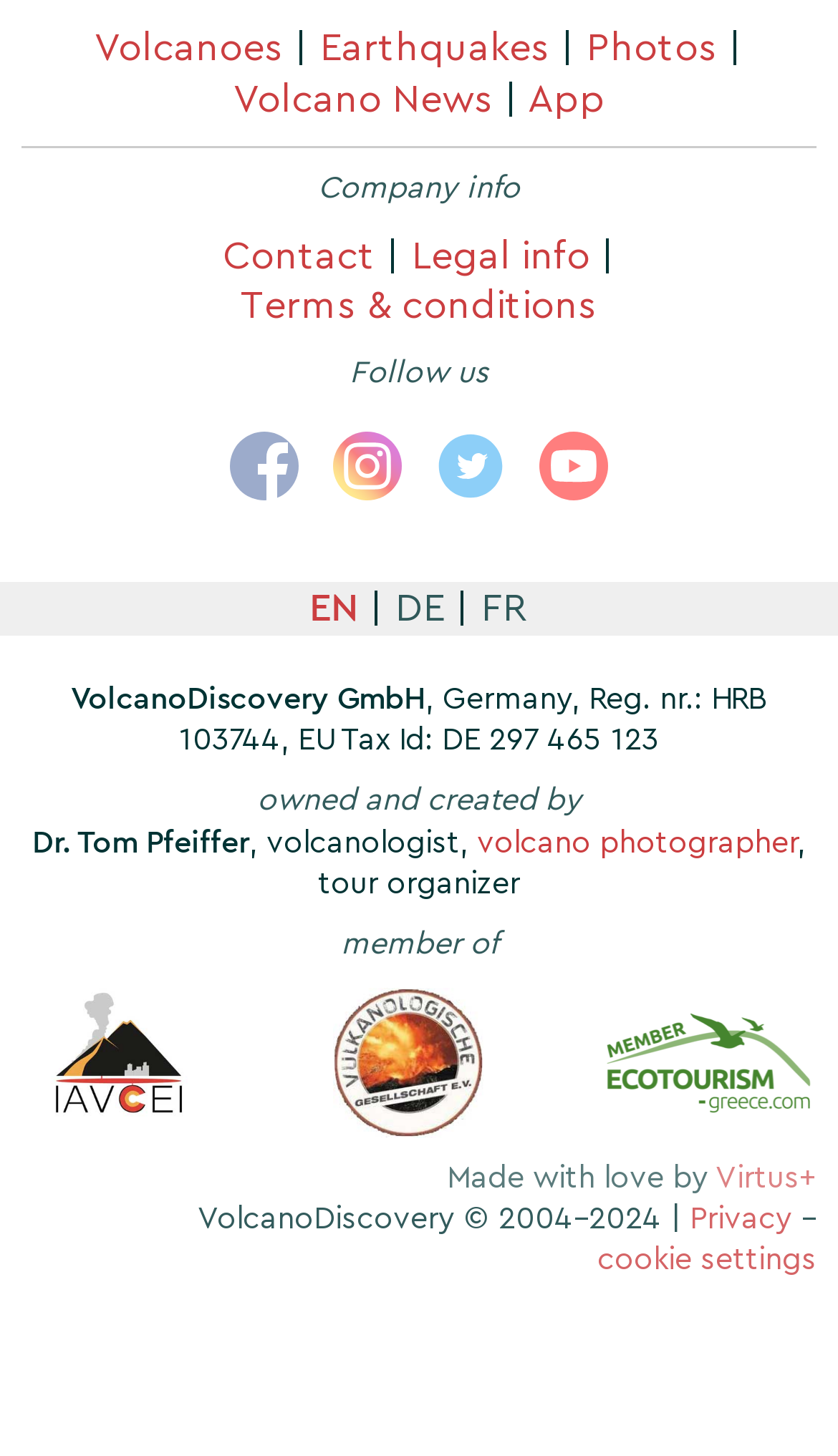What is the profession of Dr. Tom Pfeiffer?
Please craft a detailed and exhaustive response to the question.

I found the profession of Dr. Tom Pfeiffer by looking at the text elements that describe him, which are 'volcanologist', 'volcano photographer', and 'tour organizer'. The profession 'volcanologist' is mentioned first, indicating that it is his primary profession.